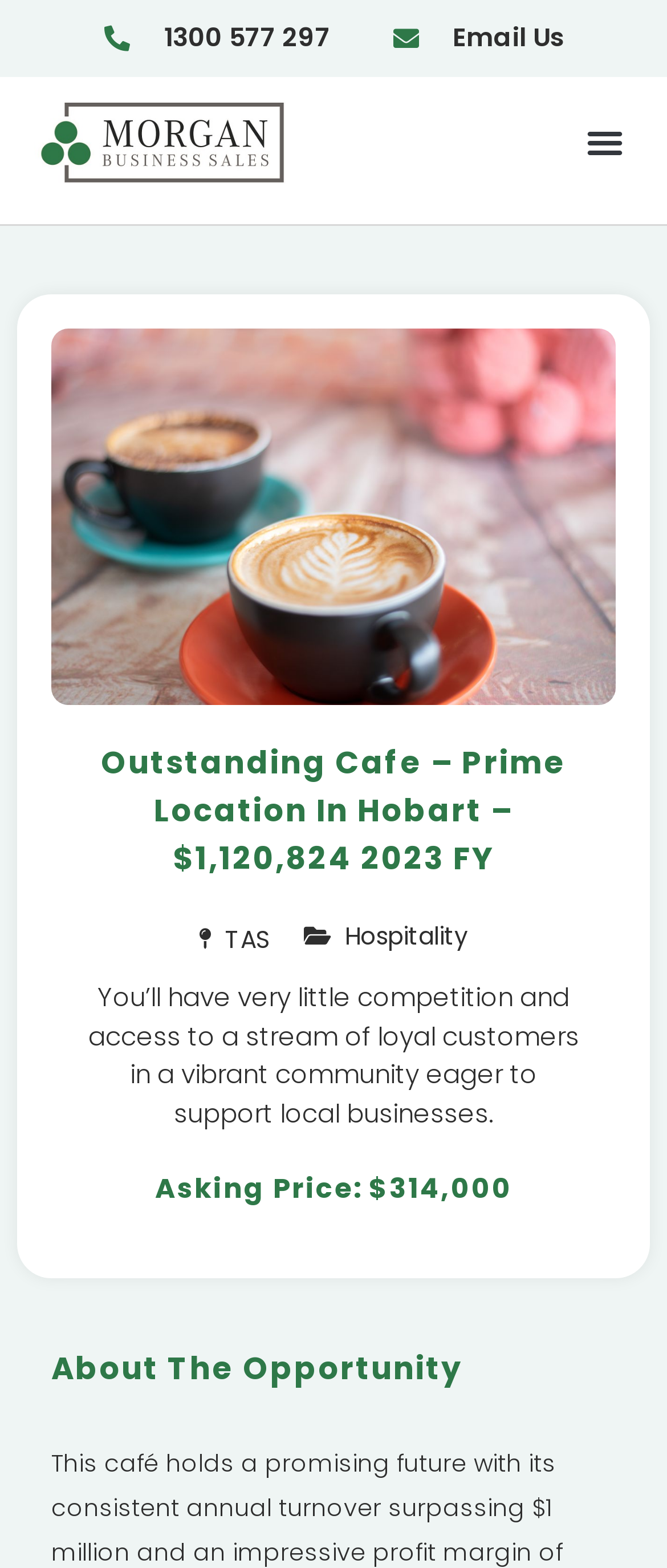Create a detailed narrative describing the layout and content of the webpage.

The webpage appears to be a business listing for an outstanding cafe in Hobart, Tasmania, with a prime location. At the top, there are two links, "1300 577 297" and "Email Us", positioned side by side, taking up about half of the top section. Below them, there is a link with no text, which might be an icon or an image. 

To the right of these links, there is a button labeled "Menu Toggle", which is not expanded. 

The main content of the page starts with a large heading that repeats the title "Outstanding Cafe – Prime Location In Hobart – $1,120,824 2023 FY". Below this heading, there are two short pieces of text, "TAS" and "Hospitality", positioned side by side, indicating the location and industry of the business.

Following this, there is a paragraph of text that describes the business opportunity, mentioning the lack of competition and the support of local customers. Below this paragraph, there is a line of text stating the asking price of $314,000.

Finally, at the bottom of the page, there is a heading "About The Opportunity", which likely introduces a section that provides more details about the business.